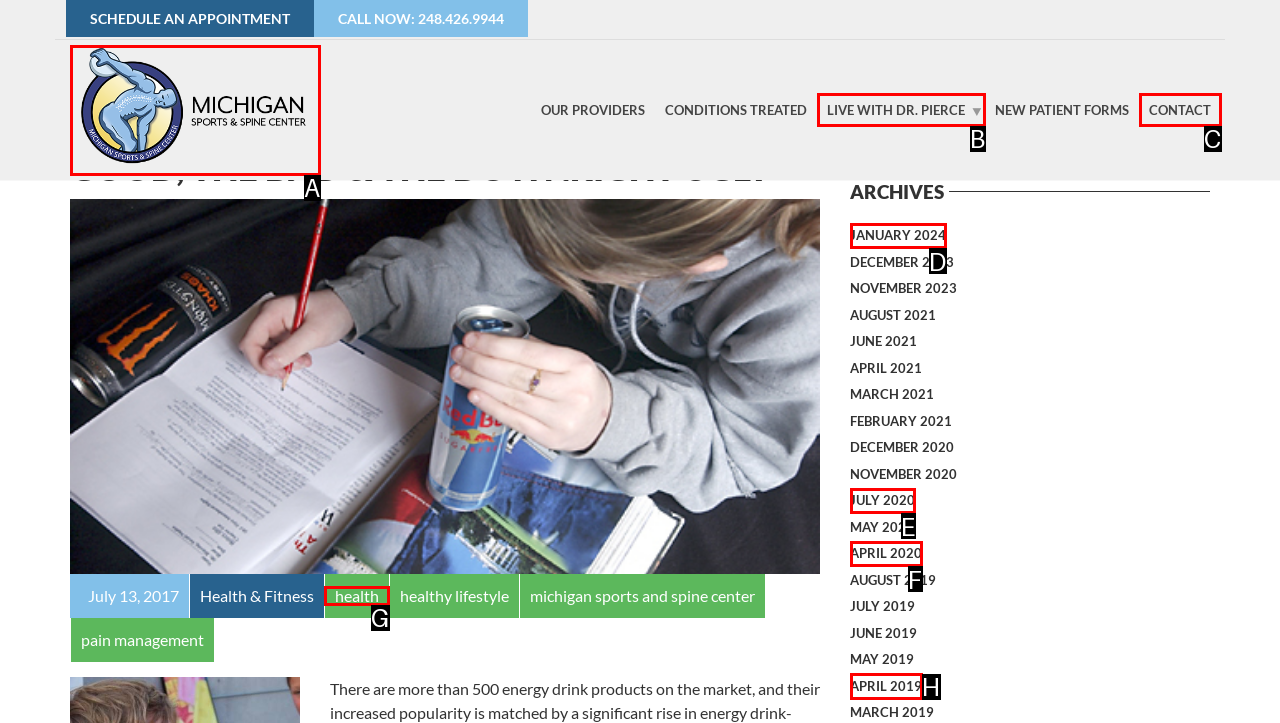Select the letter of the UI element that best matches: Live with Dr. Pierce
Answer with the letter of the correct option directly.

B